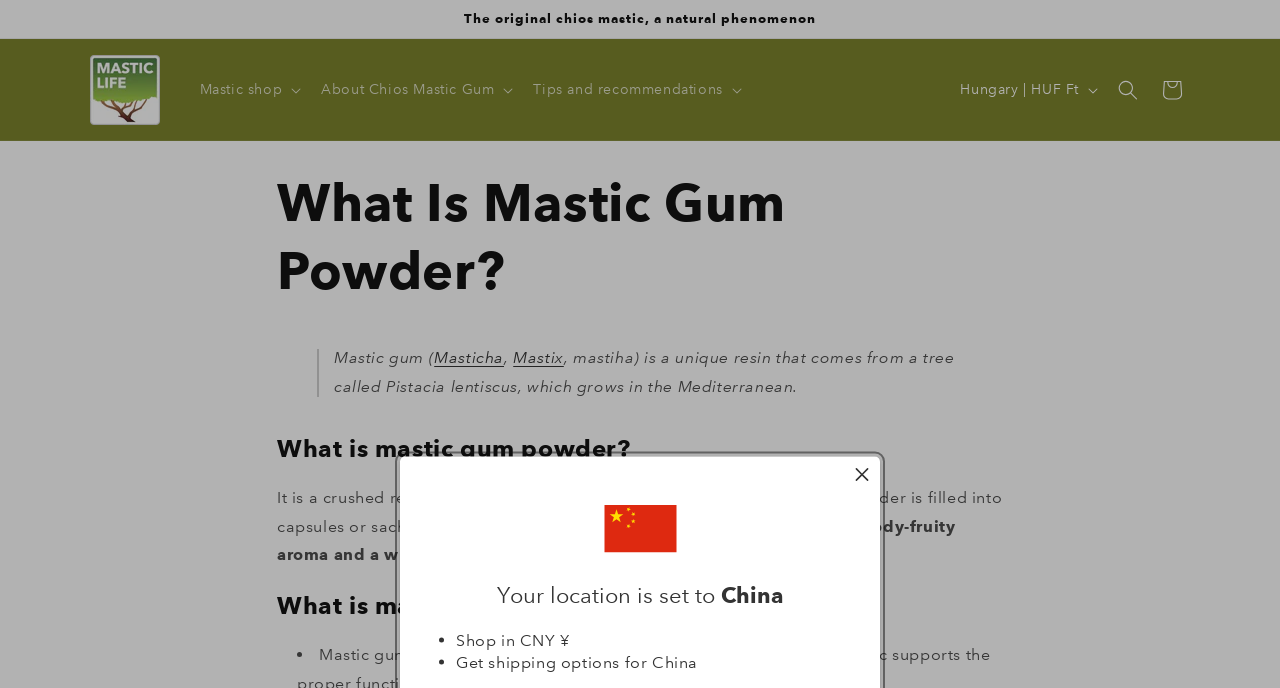Using the webpage screenshot, find the UI element described by About Chios Mastic Gum. Provide the bounding box coordinates in the format (top-left x, top-left y, bottom-right x, bottom-right y), ensuring all values are floating point numbers between 0 and 1.

[0.241, 0.099, 0.407, 0.161]